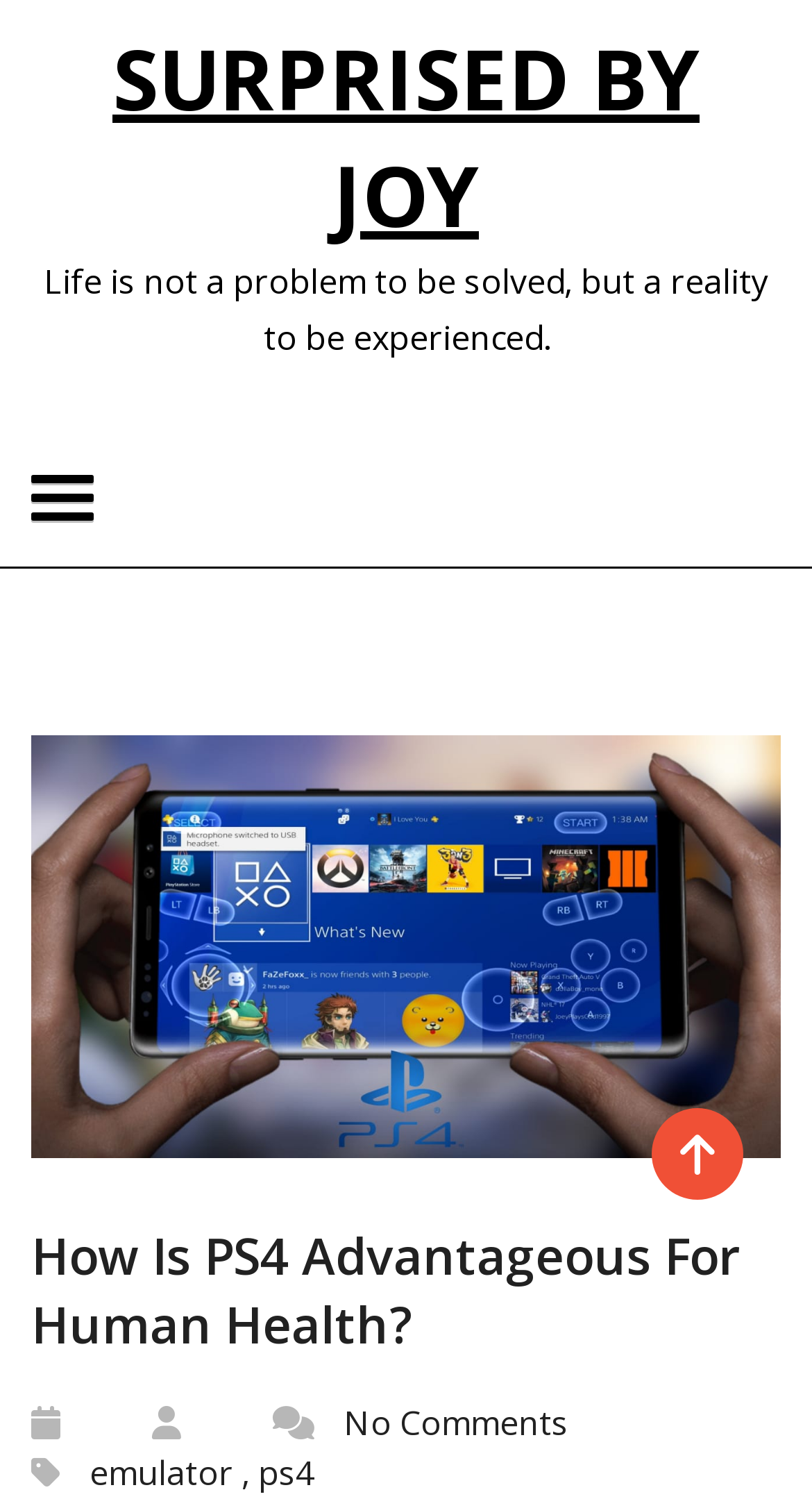Using the provided element description "Work injuries", determine the bounding box coordinates of the UI element.

None